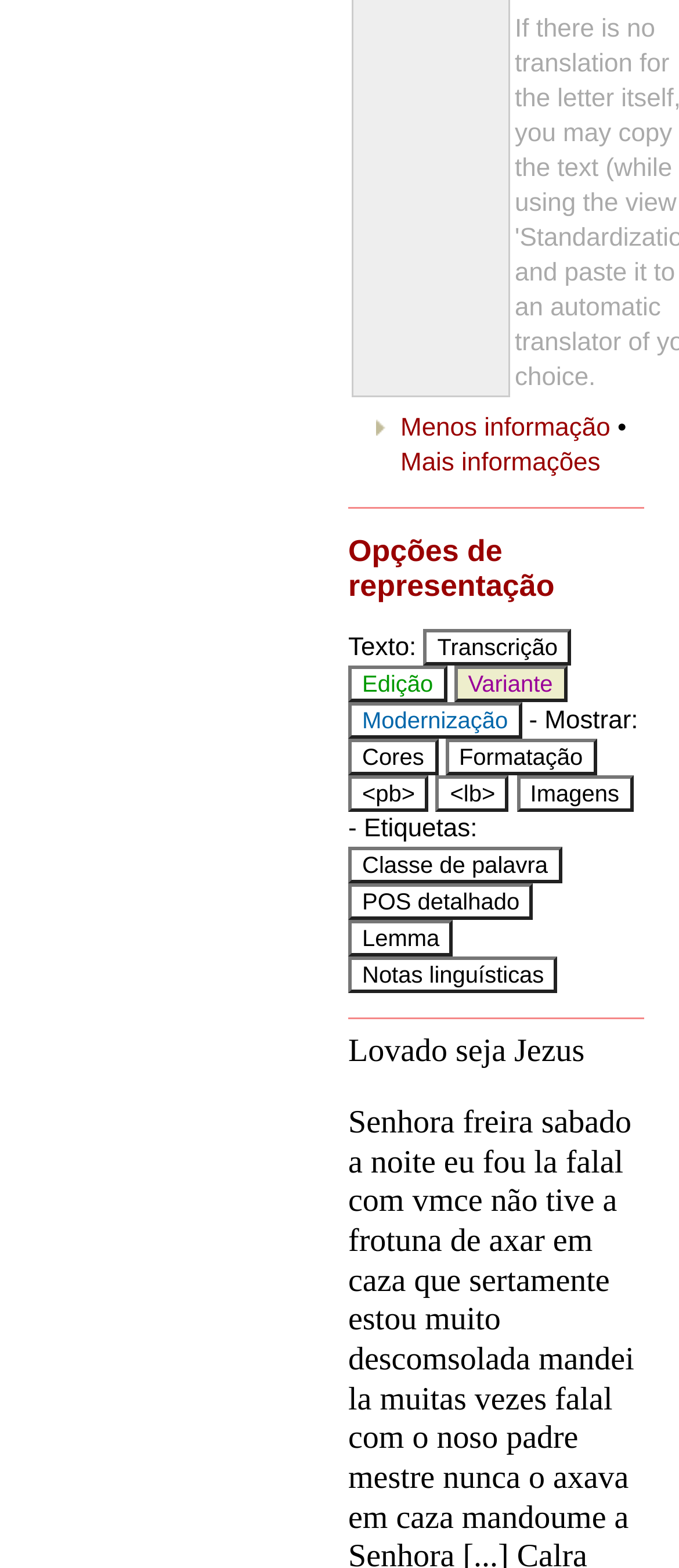How many separator elements are there on the page? Using the information from the screenshot, answer with a single word or phrase.

2